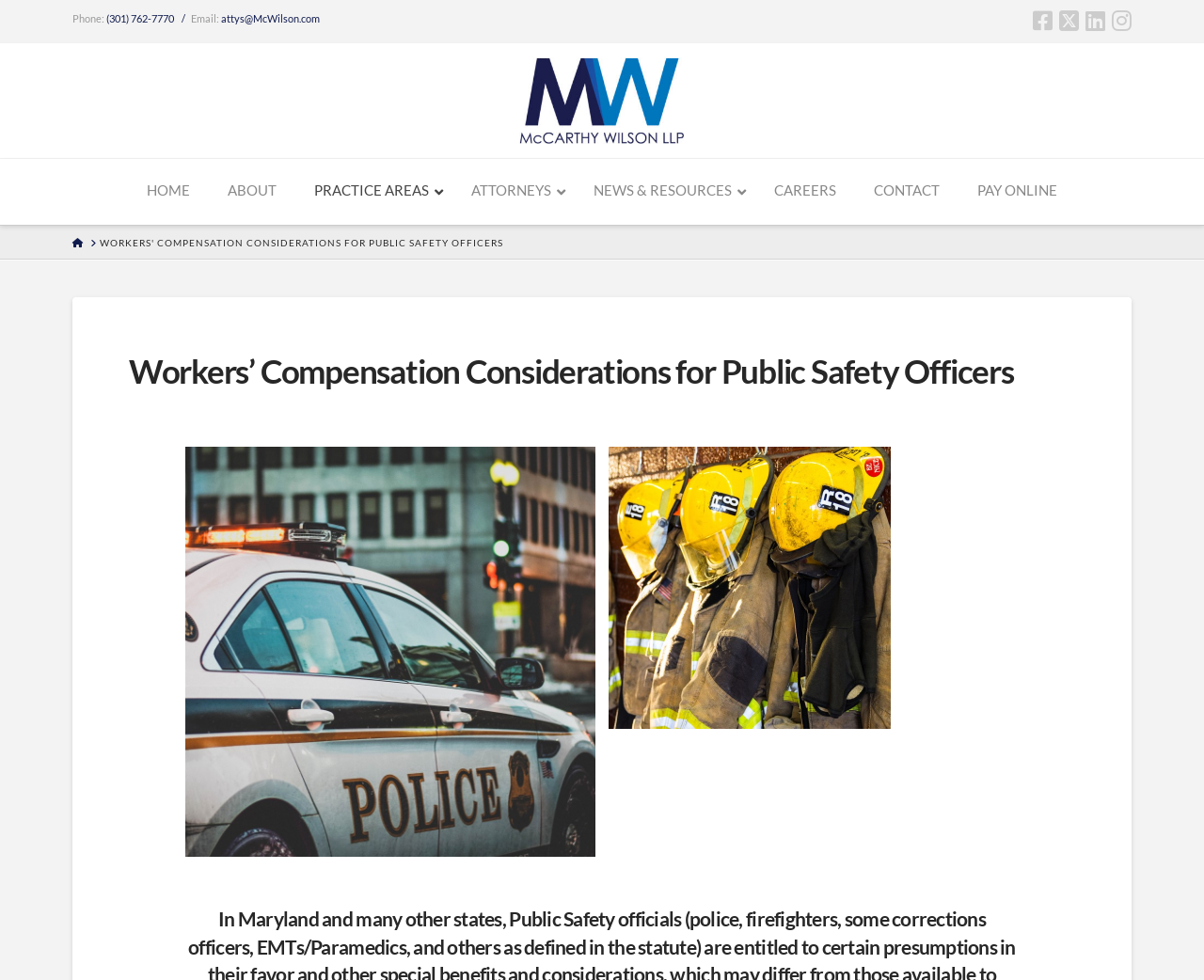Please specify the bounding box coordinates of the area that should be clicked to accomplish the following instruction: "Go to HOME page". The coordinates should consist of four float numbers between 0 and 1, i.e., [left, top, right, bottom].

[0.106, 0.162, 0.173, 0.227]